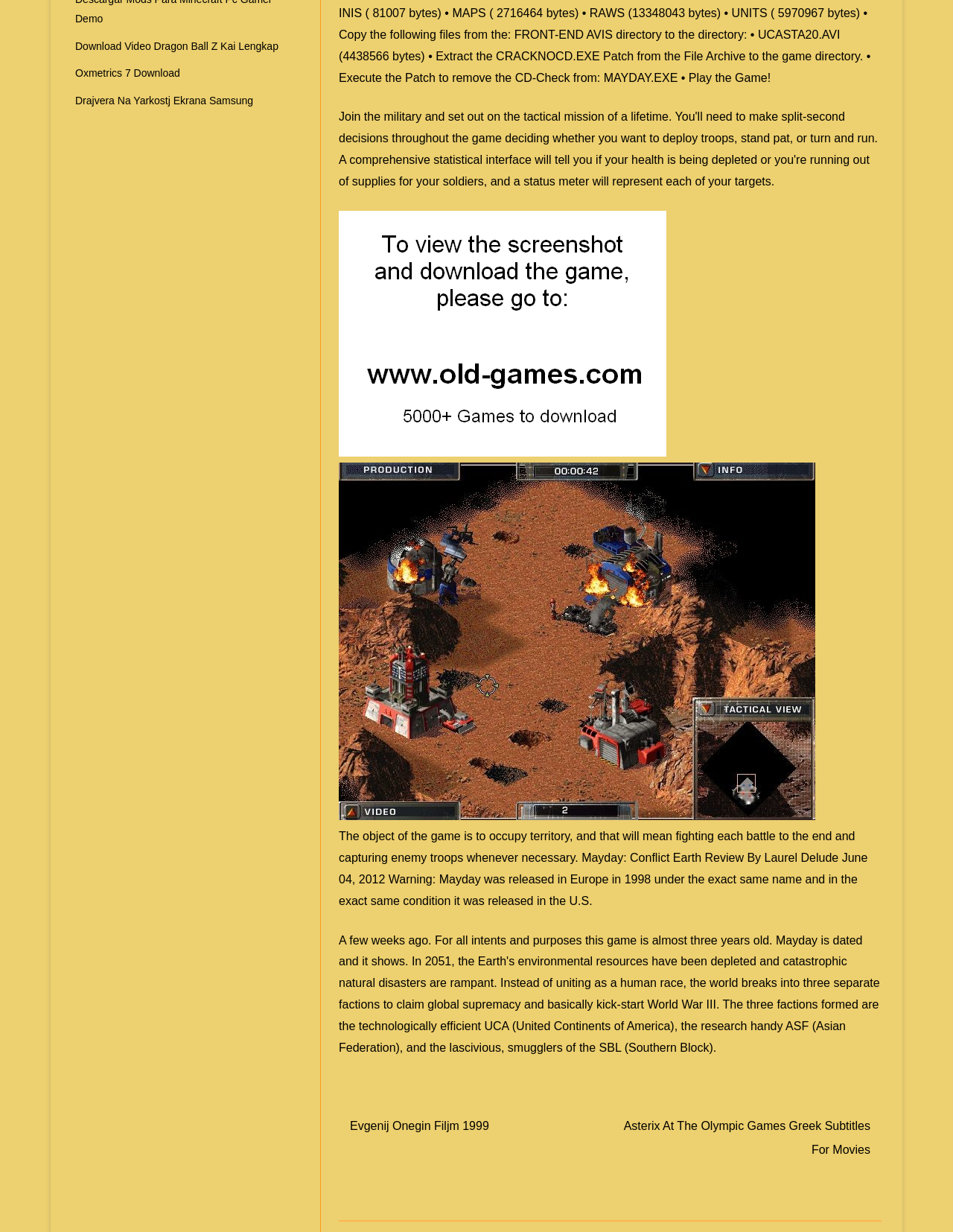Specify the bounding box coordinates (top-left x, top-left y, bottom-right x, bottom-right y) of the UI element in the screenshot that matches this description: Evgenij Onegin Filjm 1999

[0.367, 0.909, 0.513, 0.919]